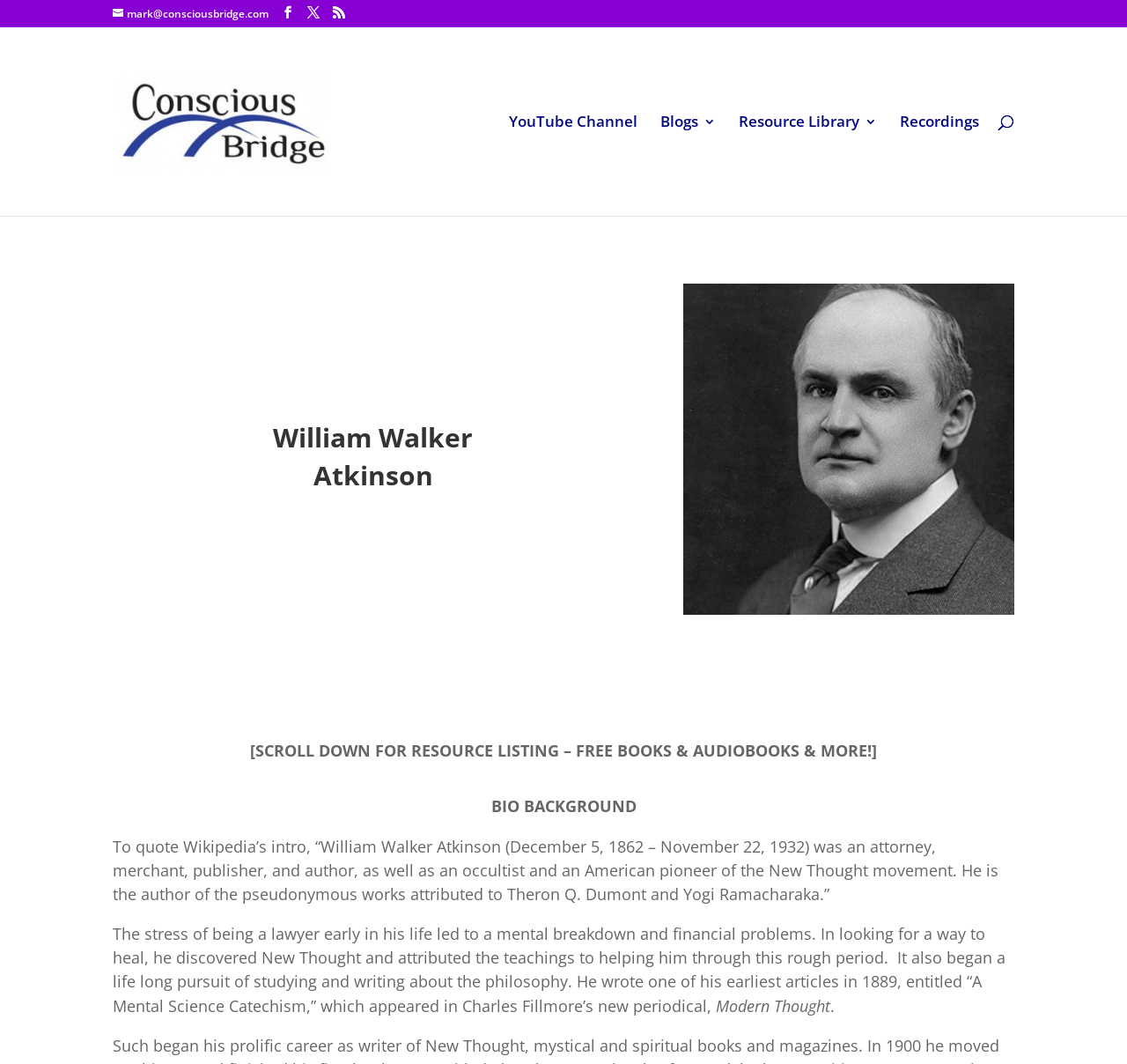Please provide the bounding box coordinates in the format (top-left x, top-left y, bottom-right x, bottom-right y). Remember, all values are floating point numbers between 0 and 1. What is the bounding box coordinate of the region described as: aria-label="Name" name="name" placeholder="Name"

None